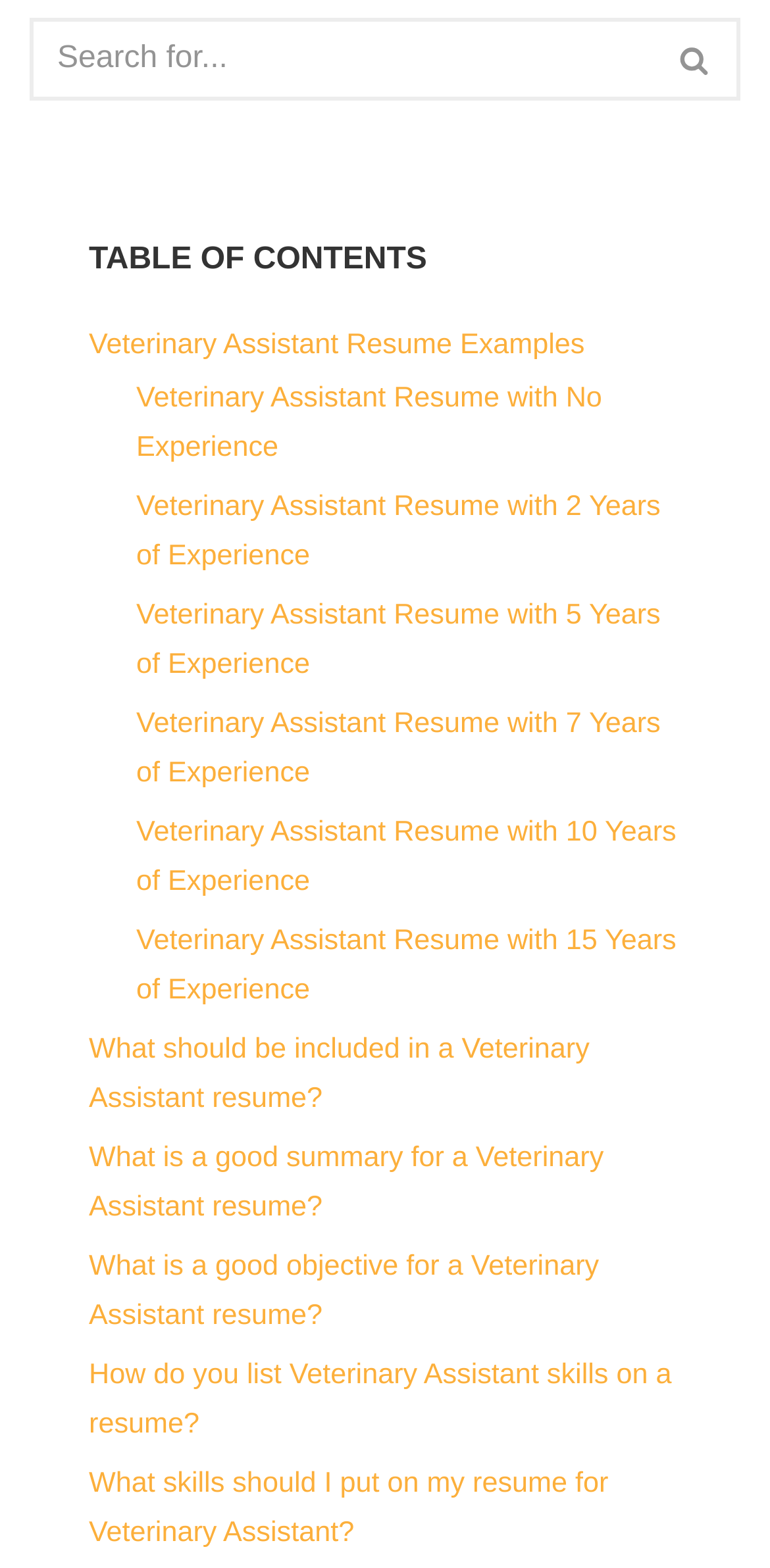What is the section title above the links?
From the screenshot, provide a brief answer in one word or phrase.

TABLE OF CONTENTS